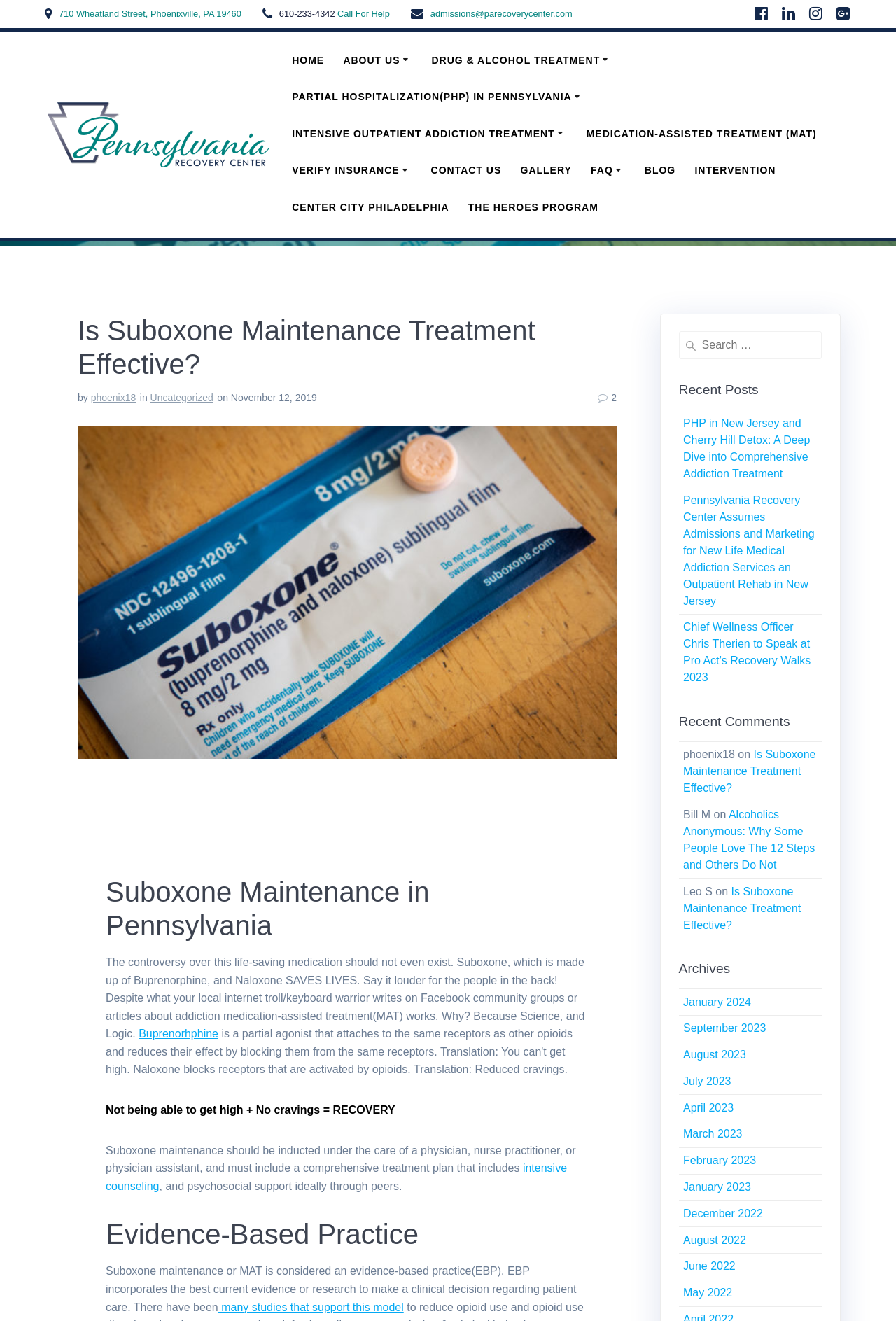Provide the bounding box coordinates in the format (top-left x, top-left y, bottom-right x, bottom-right y). All values are floating point numbers between 0 and 1. Determine the bounding box coordinate of the UI element described as: Is Suboxone Maintenance Treatment Effective?

[0.762, 0.567, 0.911, 0.601]